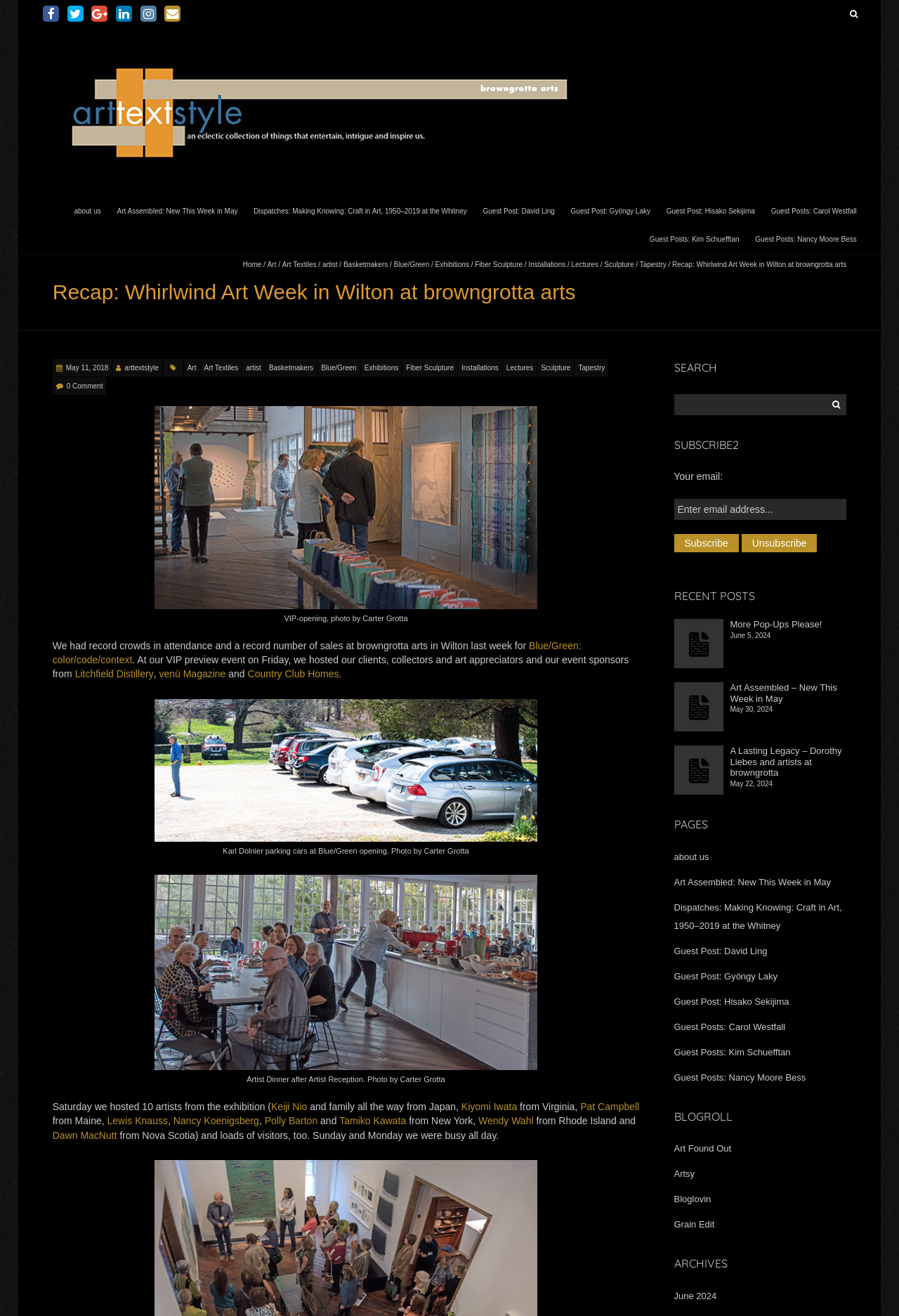Give a concise answer using one word or a phrase to the following question:
How many artists were hosted on Saturday?

10